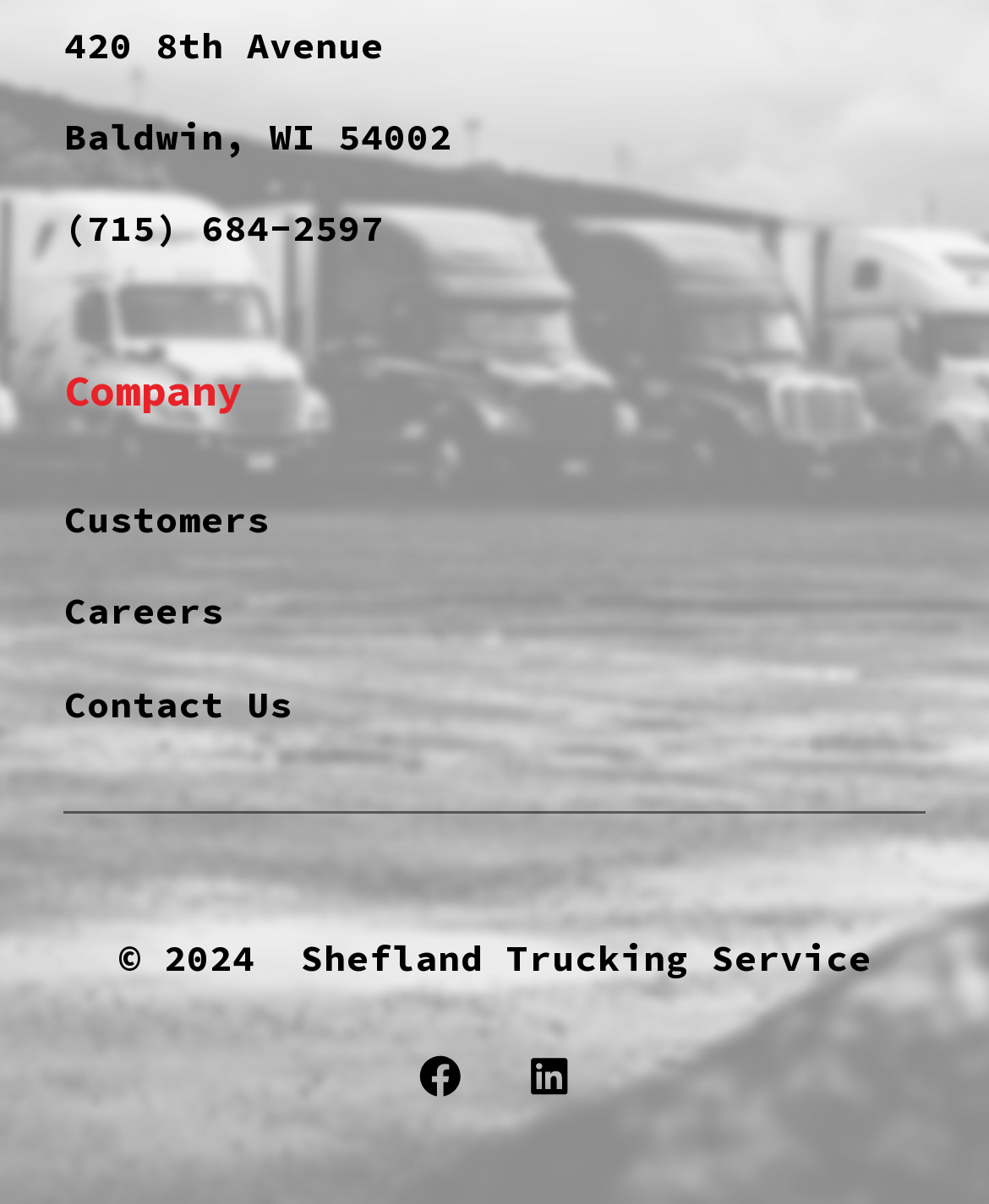Locate the bounding box of the UI element described in the following text: "Contact Us".

[0.065, 0.565, 0.295, 0.603]